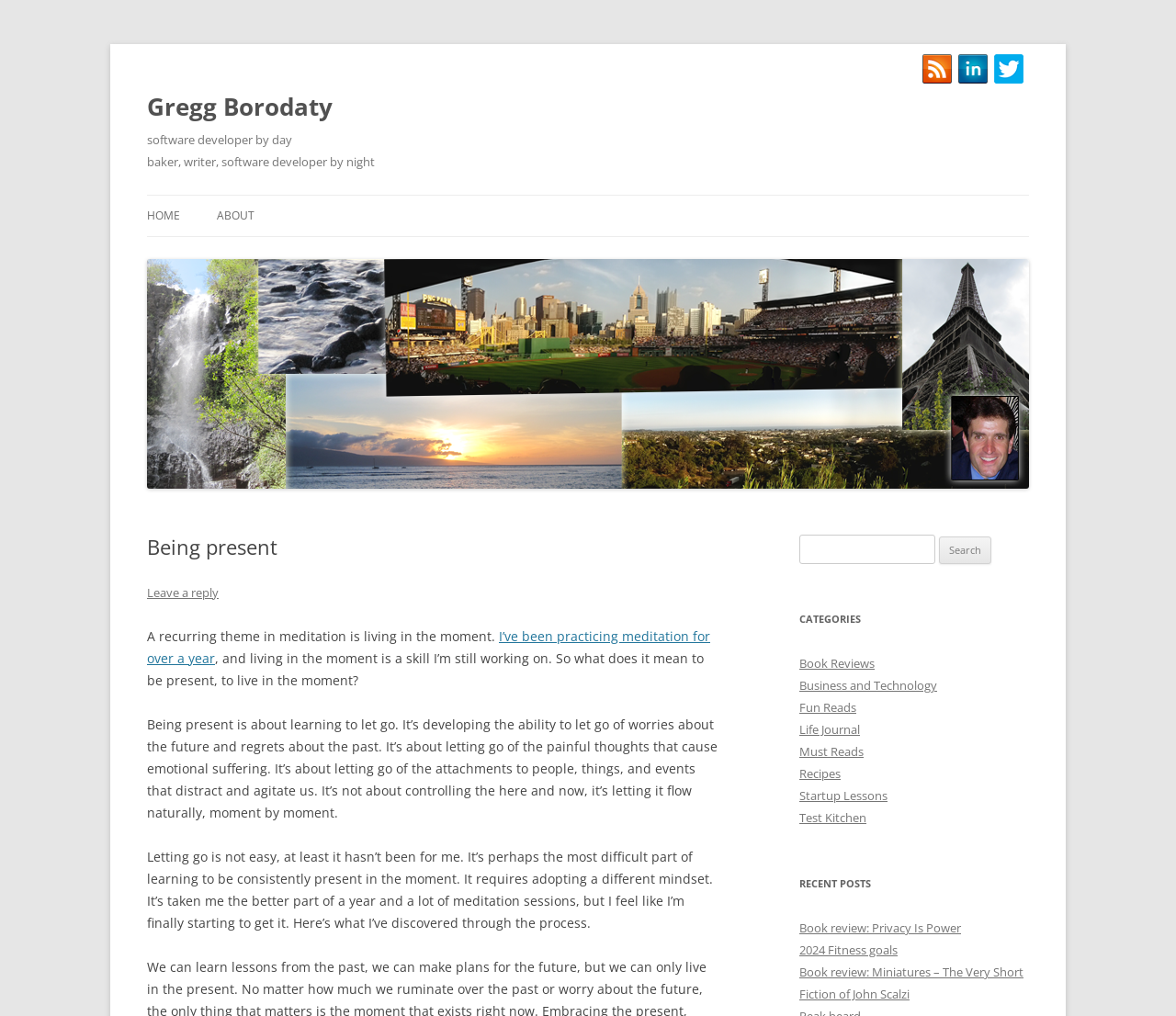What categories are available on the website?
Using the information from the image, give a concise answer in one word or a short phrase.

Book Reviews, Business and Technology, etc.